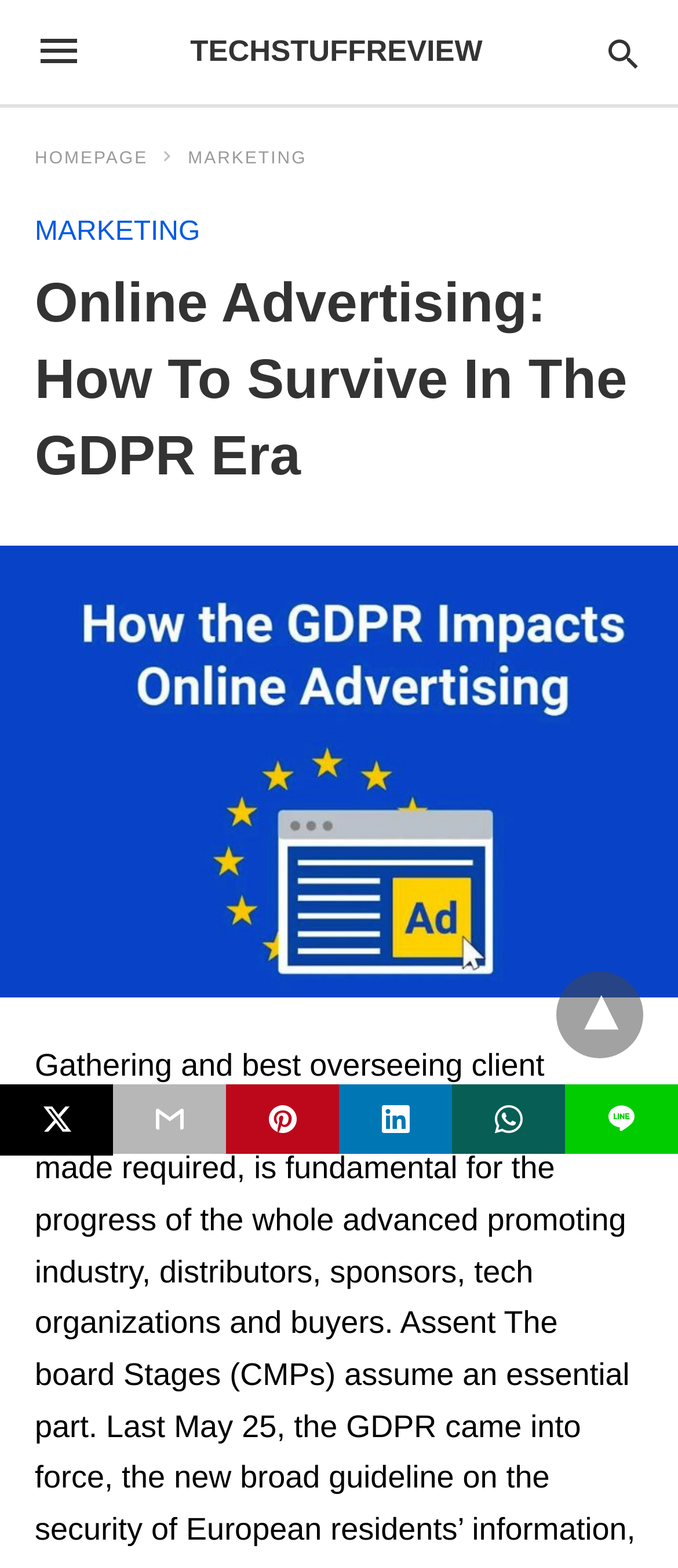Provide the bounding box coordinates of the HTML element described by the text: "title="email"".

[0.167, 0.692, 0.333, 0.736]